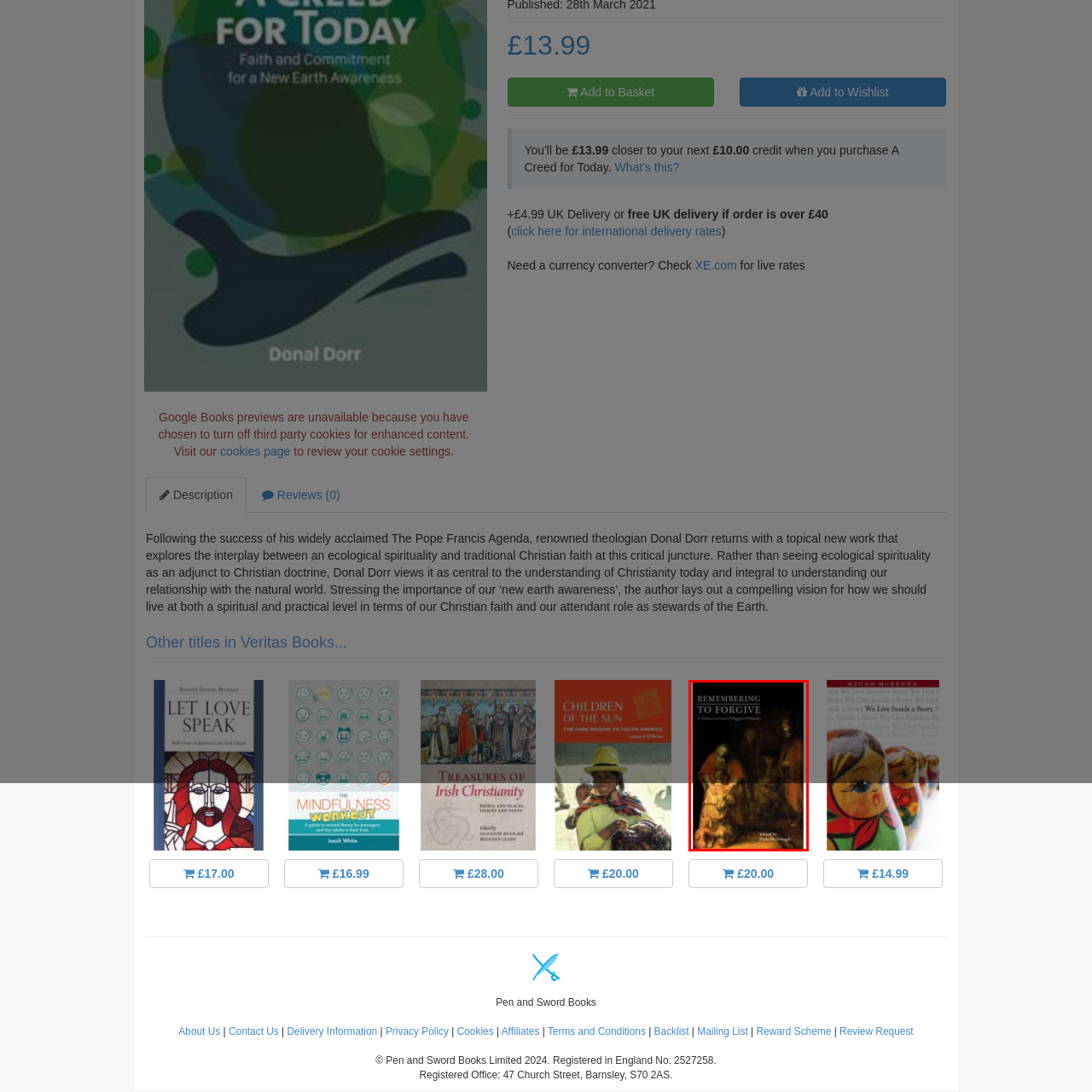Provide a detailed narrative of the image inside the red-bordered section.

The image features the cover of the book titled "Remembering to Forgive: A Tribute to Fr. Hugh O'Flaherty," edited by Eadaoin McDonough. The cover artwork presents a dramatic interplay of light and shadow, likely inspired by classical themes, reflecting the profound emotional depth of the subject matter. The title prominently sits at the top, inviting readers to explore themes of forgiveness and remembrance. This publication pays homage to Fr. Hugh O'Flaherty, recognized for his courageous acts during challenging times. The overall design is both evocative and somber, aligning with the serious nature of the book's exploration of morality and redemption.